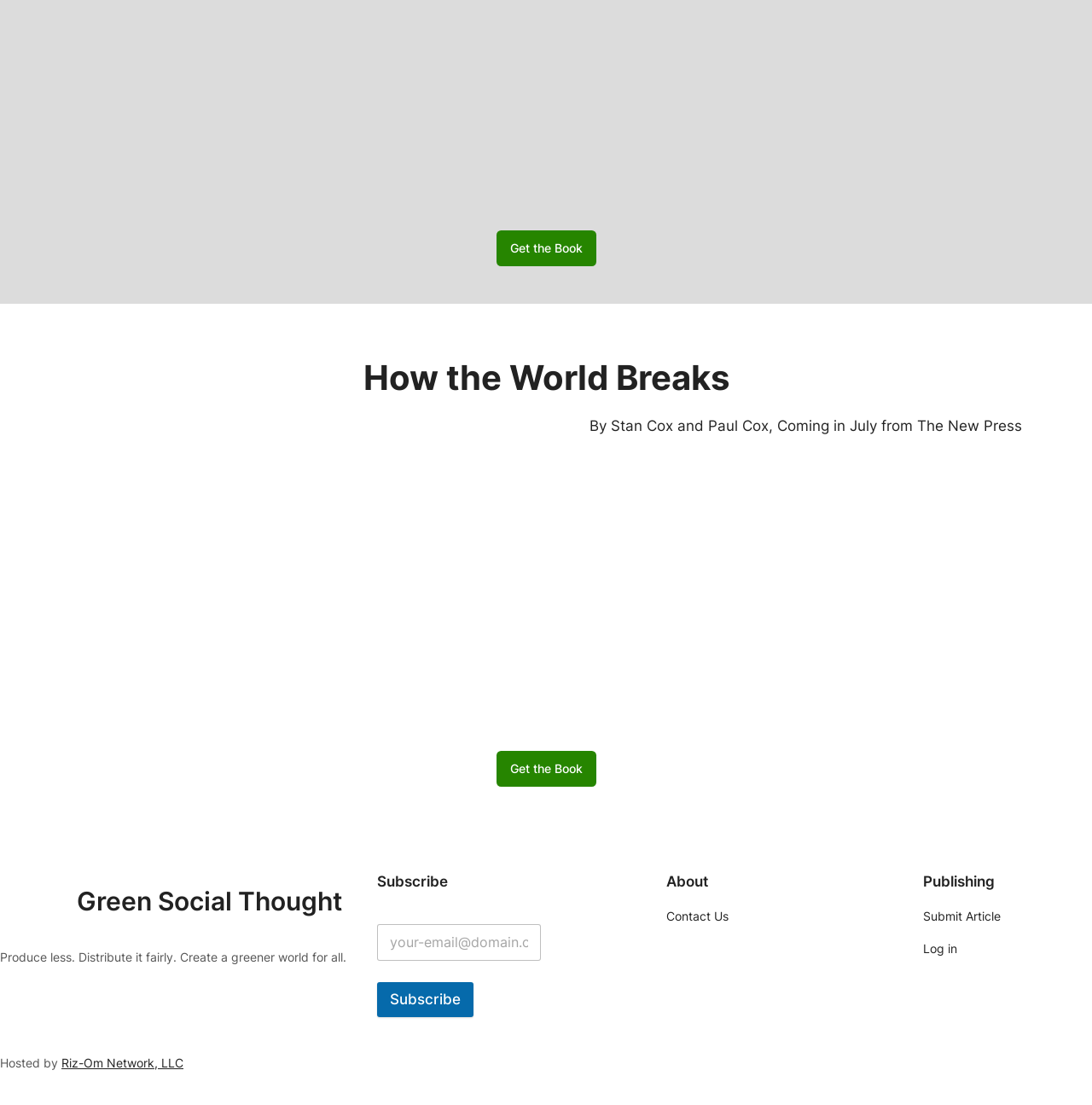Use the information in the screenshot to answer the question comprehensively: What is the call-to-action for the book?

The call-to-action for the book can be found in the link elements with bounding box coordinates [0.454, 0.208, 0.546, 0.241] and [0.454, 0.68, 0.546, 0.712], which are both 'Get the Book'.